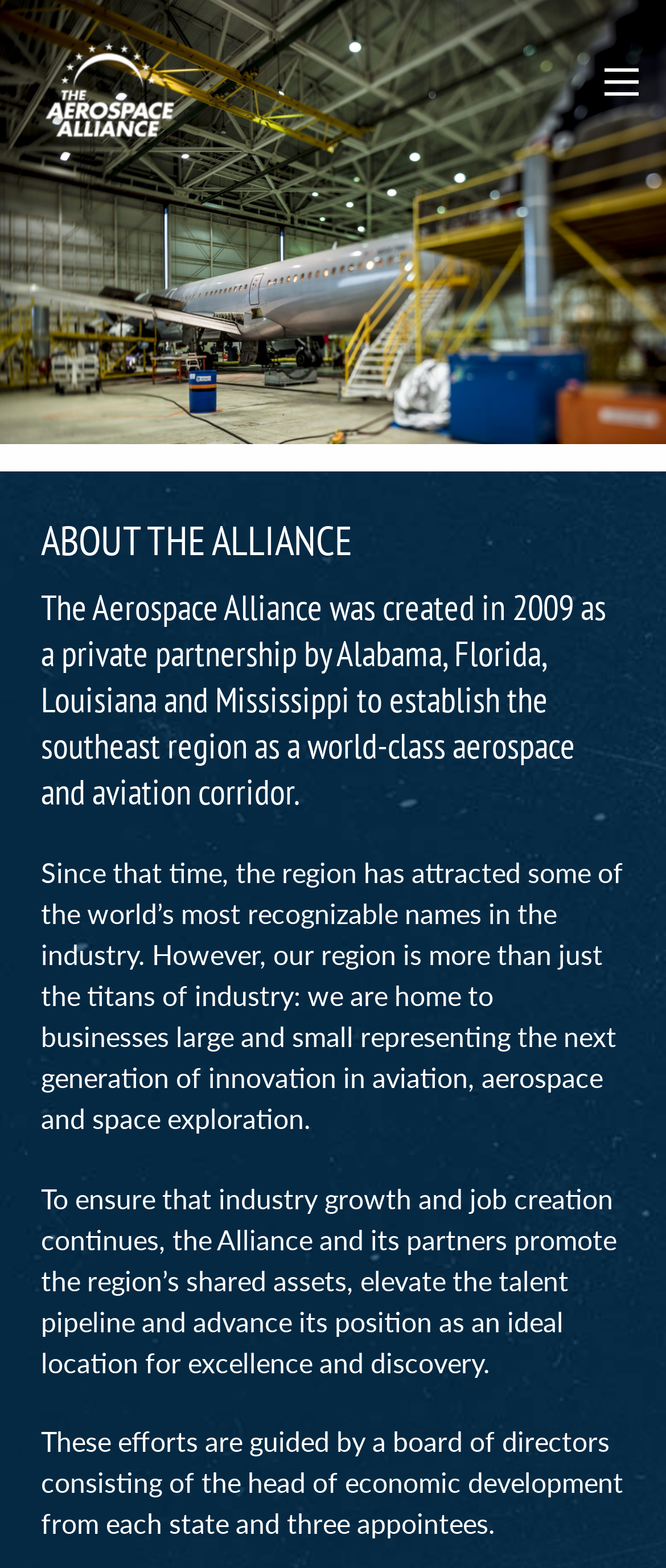Use a single word or phrase to answer the question:
What is the purpose of the Aerospace Alliance?

Promote region's shared assets